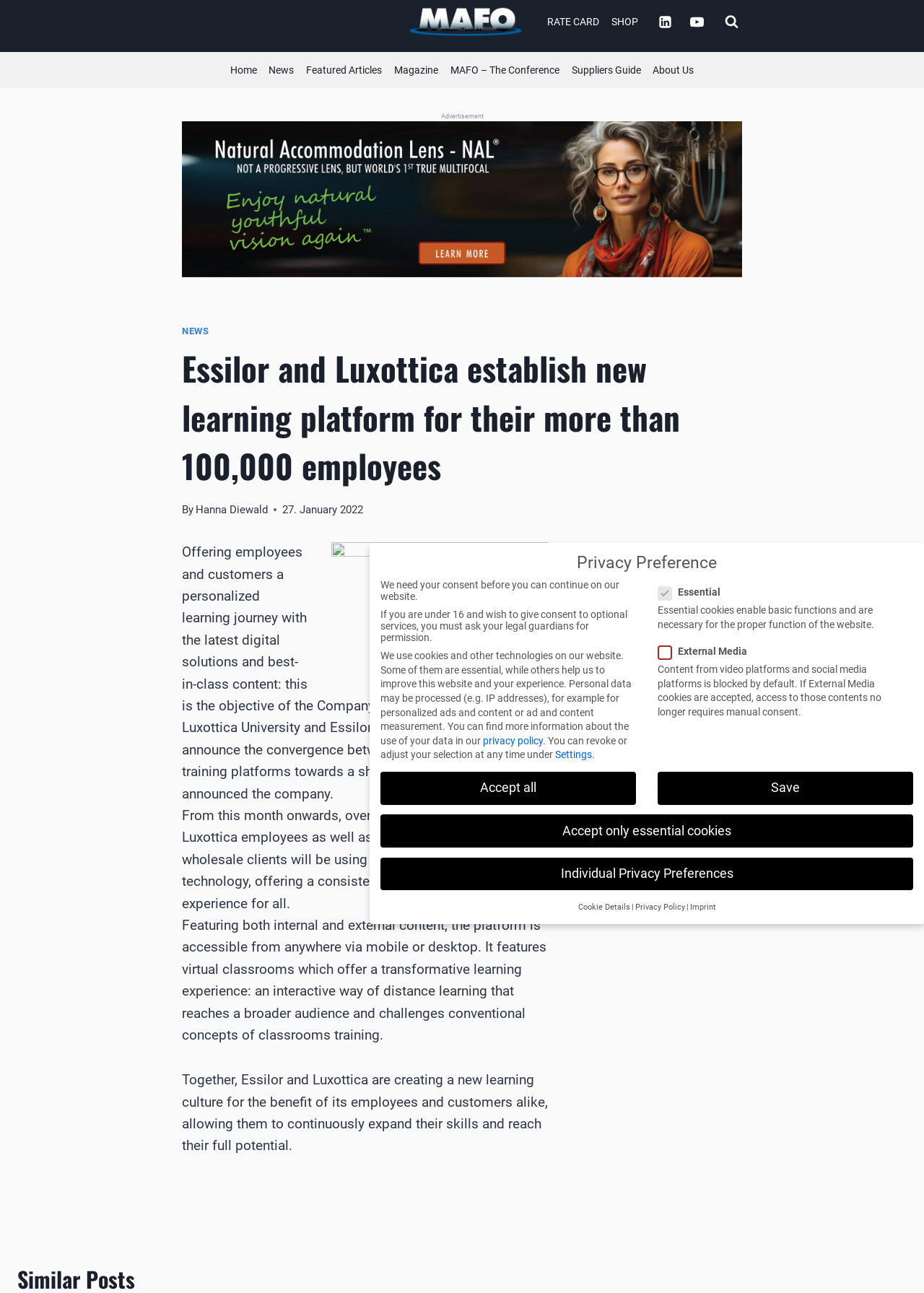Can you find the bounding box coordinates for the element to click on to achieve the instruction: "Click the 'RATE CARD' link"?

[0.586, 0.006, 0.655, 0.028]